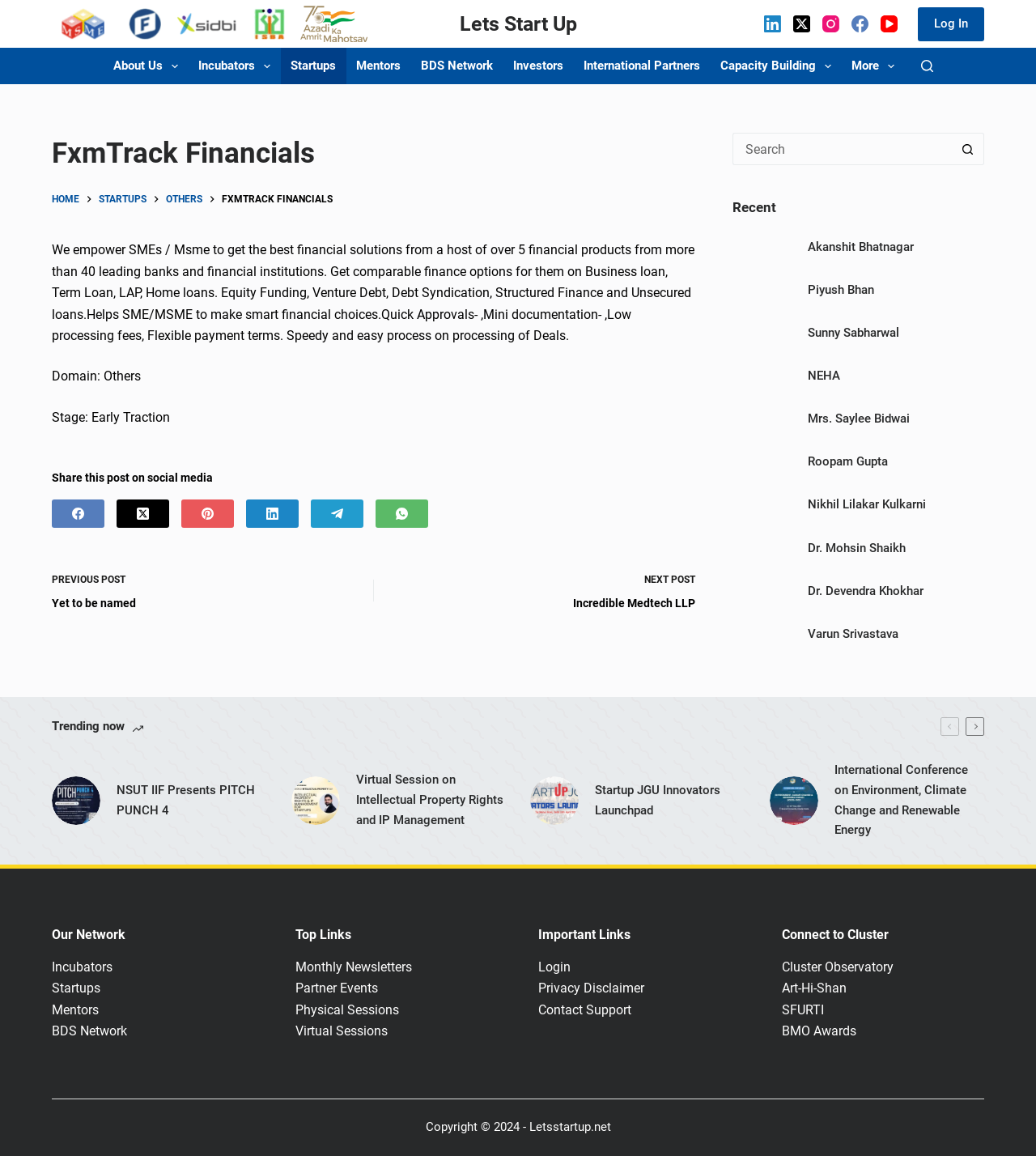Please find the bounding box coordinates of the element that needs to be clicked to perform the following instruction: "Go to the 'About Us' page". The bounding box coordinates should be four float numbers between 0 and 1, represented as [left, top, right, bottom].

[0.1, 0.041, 0.182, 0.073]